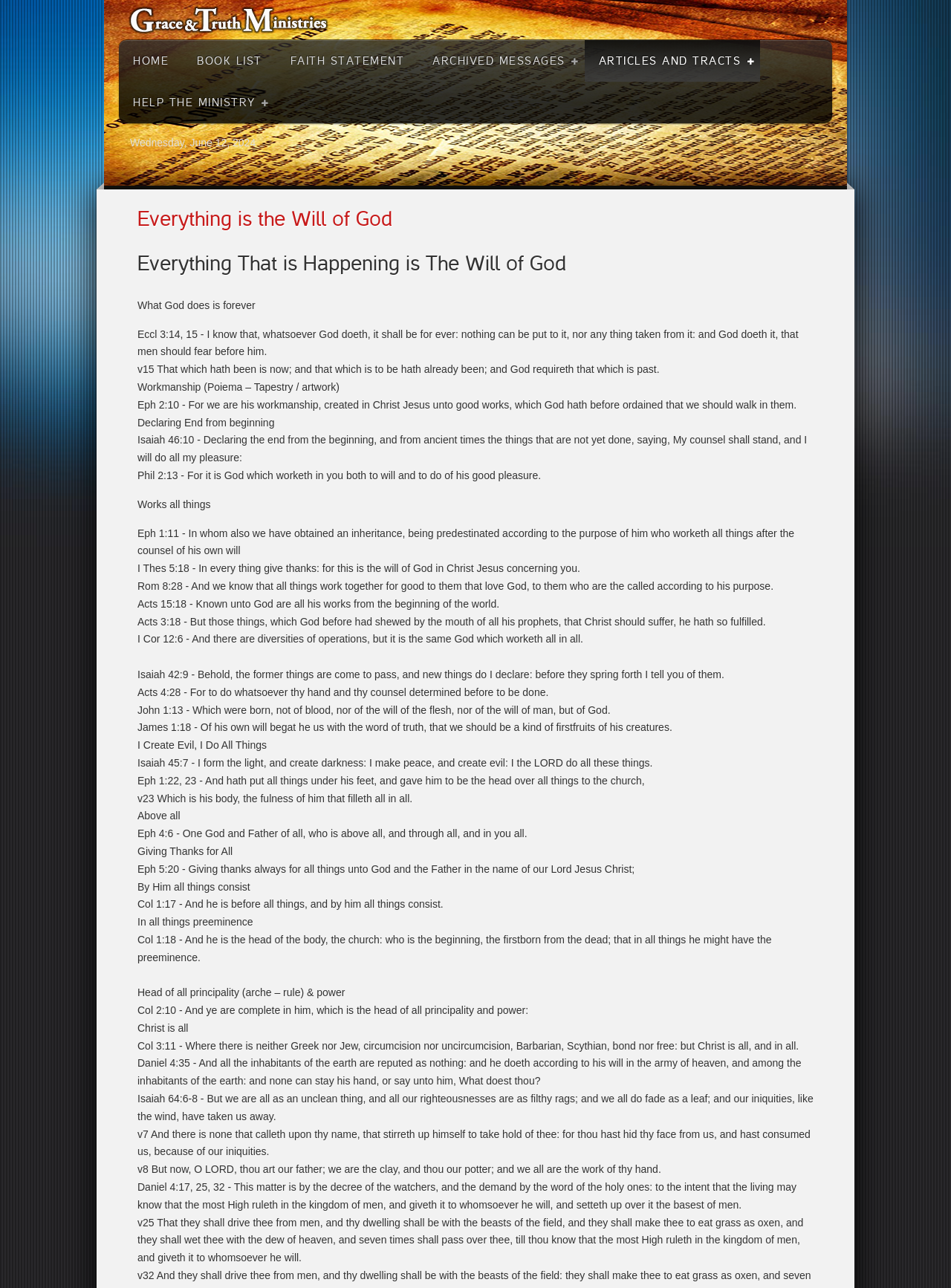Respond with a single word or phrase for the following question: 
How many links are in the top navigation bar?

5